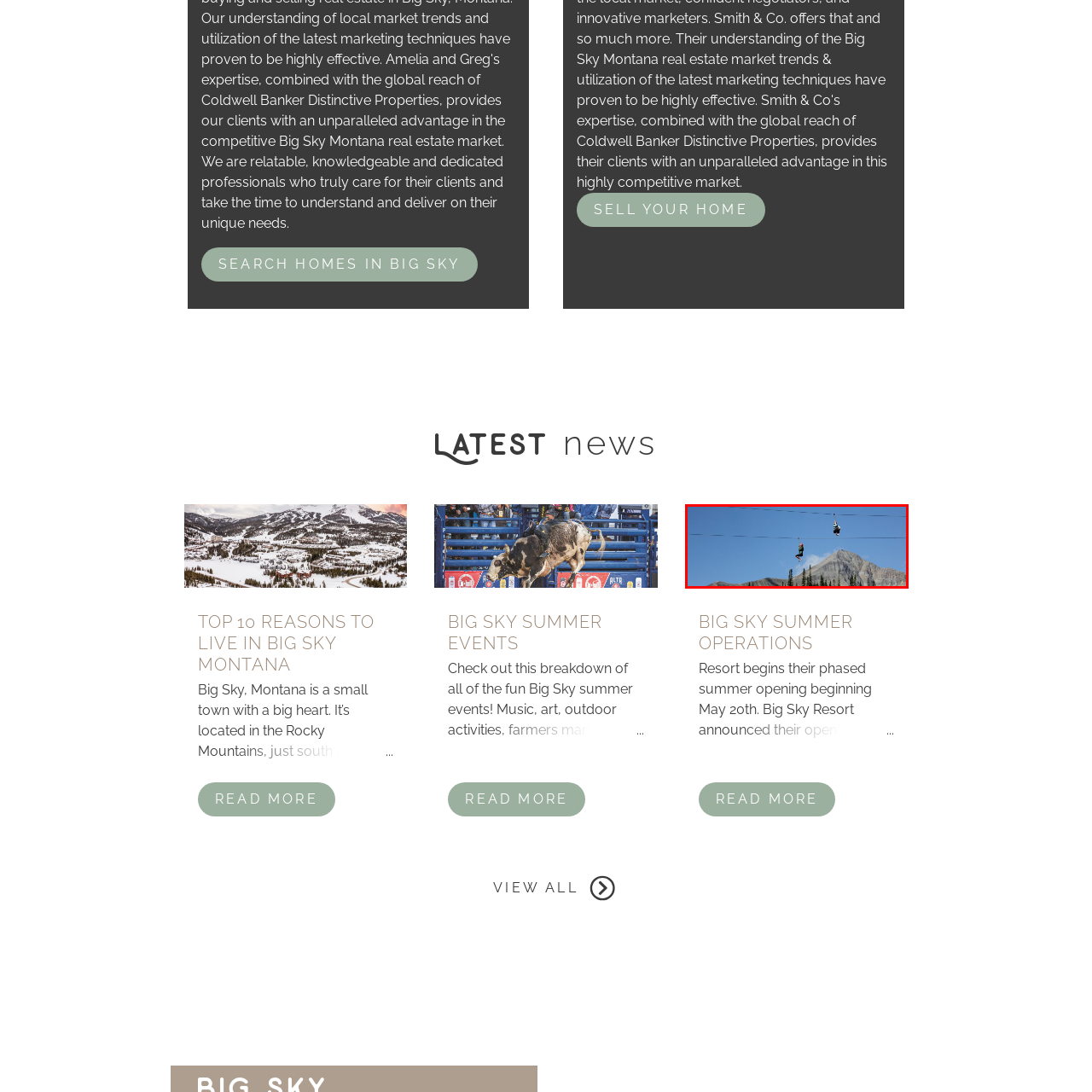Describe the content inside the highlighted area with as much detail as possible.

In this breathtaking image, two adventurous individuals zip line through the stunning landscape of Big Sky during the summer months. The bright blue sky sets a perfect backdrop for their thrilling descent, while majestic mountains rise in the distance, partially draped in greenery. This exhilarating activity highlights the vibrant outdoor experiences available at Big Sky Resort, which has recently kicked off its summer operations, offering a variety of activities like biking, hiking, and more. The image encapsulates the essence of summer fun in a picturesque alpine setting, inviting visitors to embrace adventure and explore the natural beauty of the region.